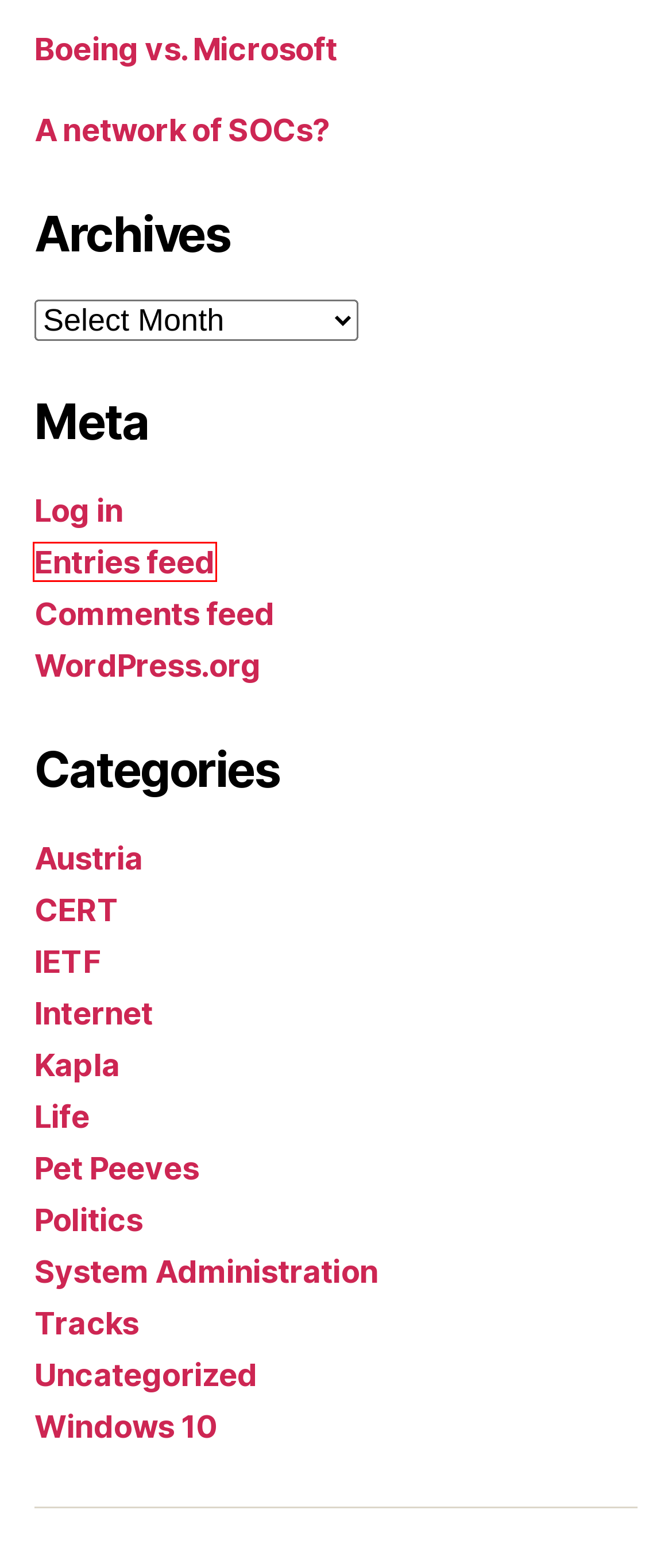Look at the given screenshot of a webpage with a red rectangle bounding box around a UI element. Pick the description that best matches the new webpage after clicking the element highlighted. The descriptions are:
A. Kapla – /dev/otmar
B. CERT – /dev/otmar
C. IETF – /dev/otmar
D. Boeing vs. Microsoft – /dev/otmar
E. Tracks – /dev/otmar
F. Uncategorized – /dev/otmar
G. Comments for /dev/otmar
H. /dev/otmar

H